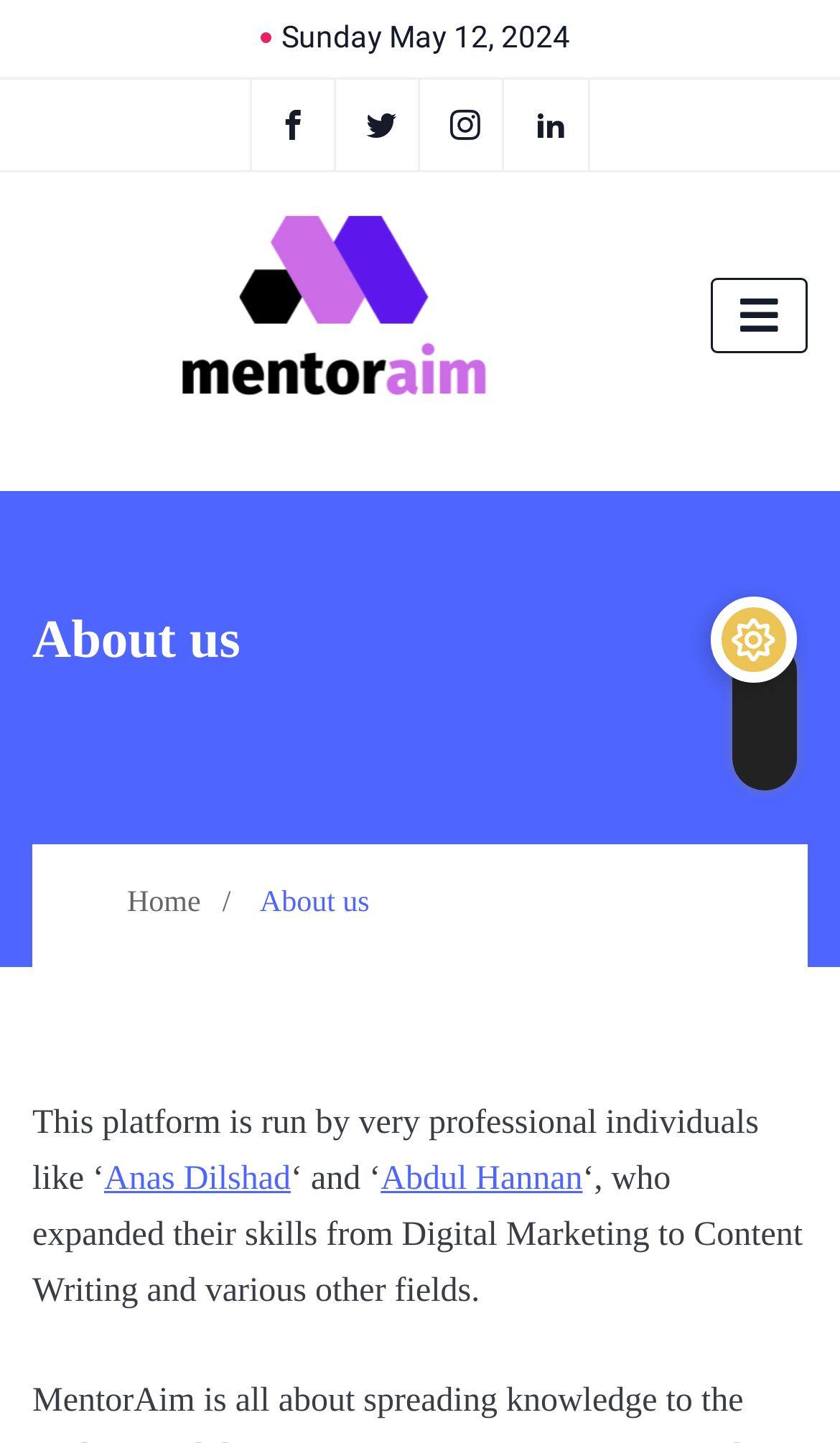Using the format (top-left x, top-left y, bottom-right x, bottom-right y), and given the element description, identify the bounding box coordinates within the screenshot: Abdul Hannan

[0.679, 0.804, 0.919, 0.843]